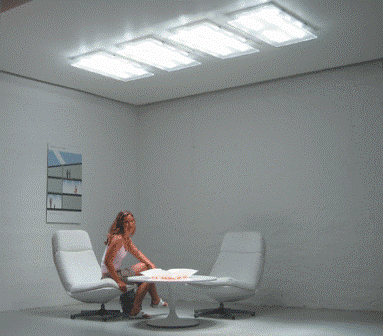Elaborate on all the elements present in the image.

The image showcases a modern, minimalistic space featuring a young woman seated in a sleek, contemporary chair, engaged in a moment of contemplation. The room is bathed in soft, natural light pouring in from four skylights above, which effectively illuminates the clean white walls and furniture. A round coffee table in front of her is adorned with a few delicate items, suggesting a blend of aesthetics and functionality.

In the background, a piece of abstract art on the wall adds a touch of color to the otherwise monochromatic setting, enhancing the overall serene ambiance. The design emphasizes simplicity and elegance, making it a perfect representation of innovative interior design that harmonizes with natural light. This image appears to be related to the topic of integrating sunlight into living spaces, reflecting concepts from sustainable design practices highlighted in the accompanying text.